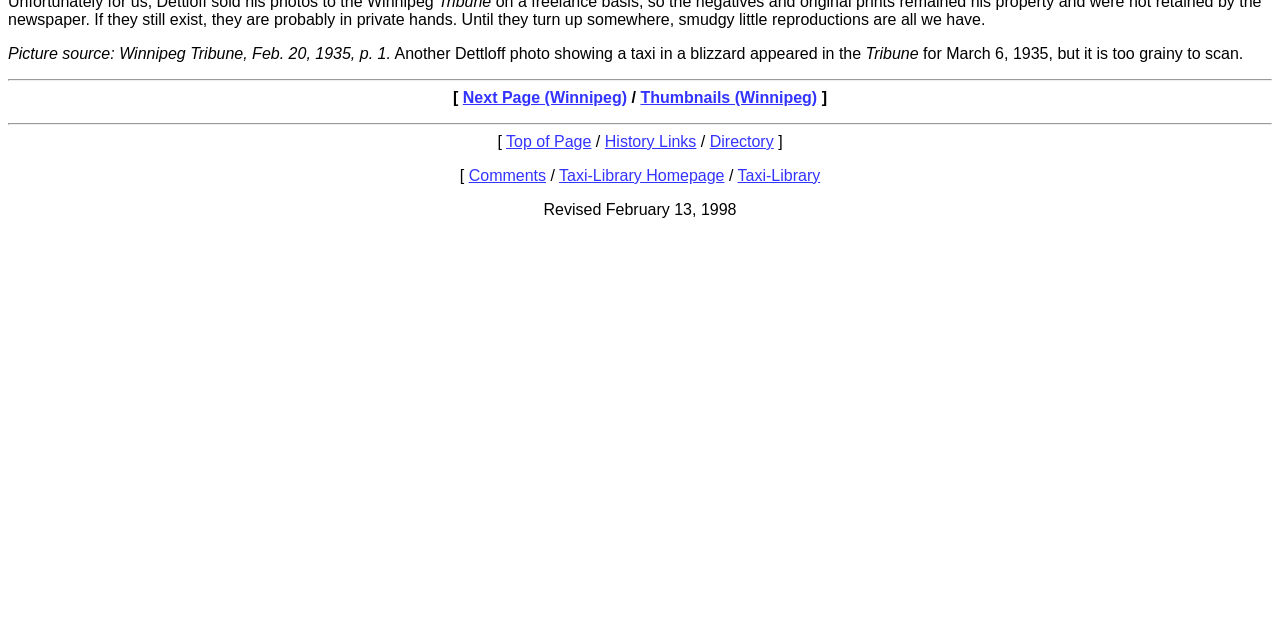Find the bounding box coordinates of the UI element according to this description: "Taxi-Library Homepage".

[0.437, 0.261, 0.566, 0.287]